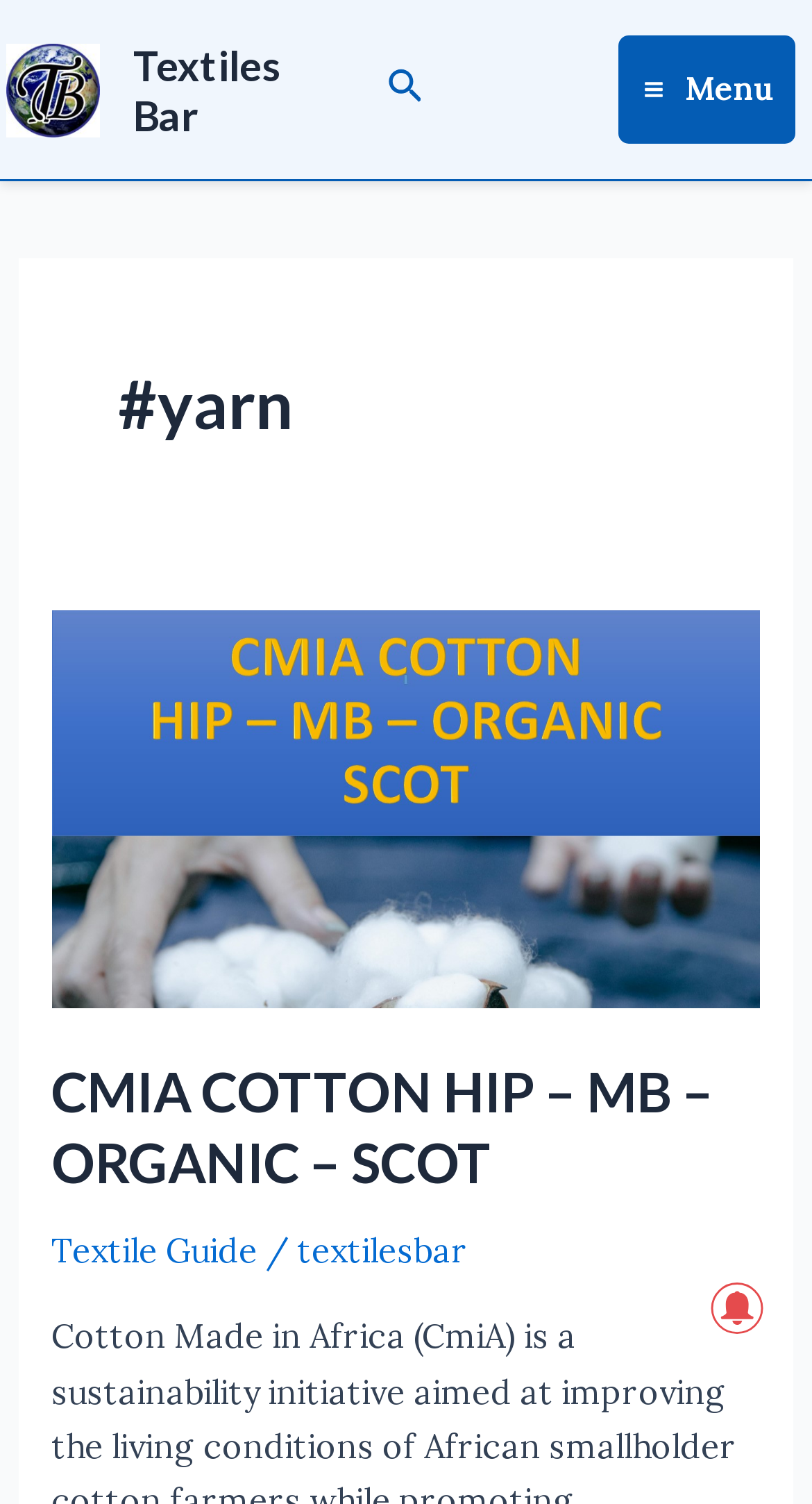Please specify the bounding box coordinates for the clickable region that will help you carry out the instruction: "Go to the Textile Guide".

[0.063, 0.817, 0.317, 0.845]